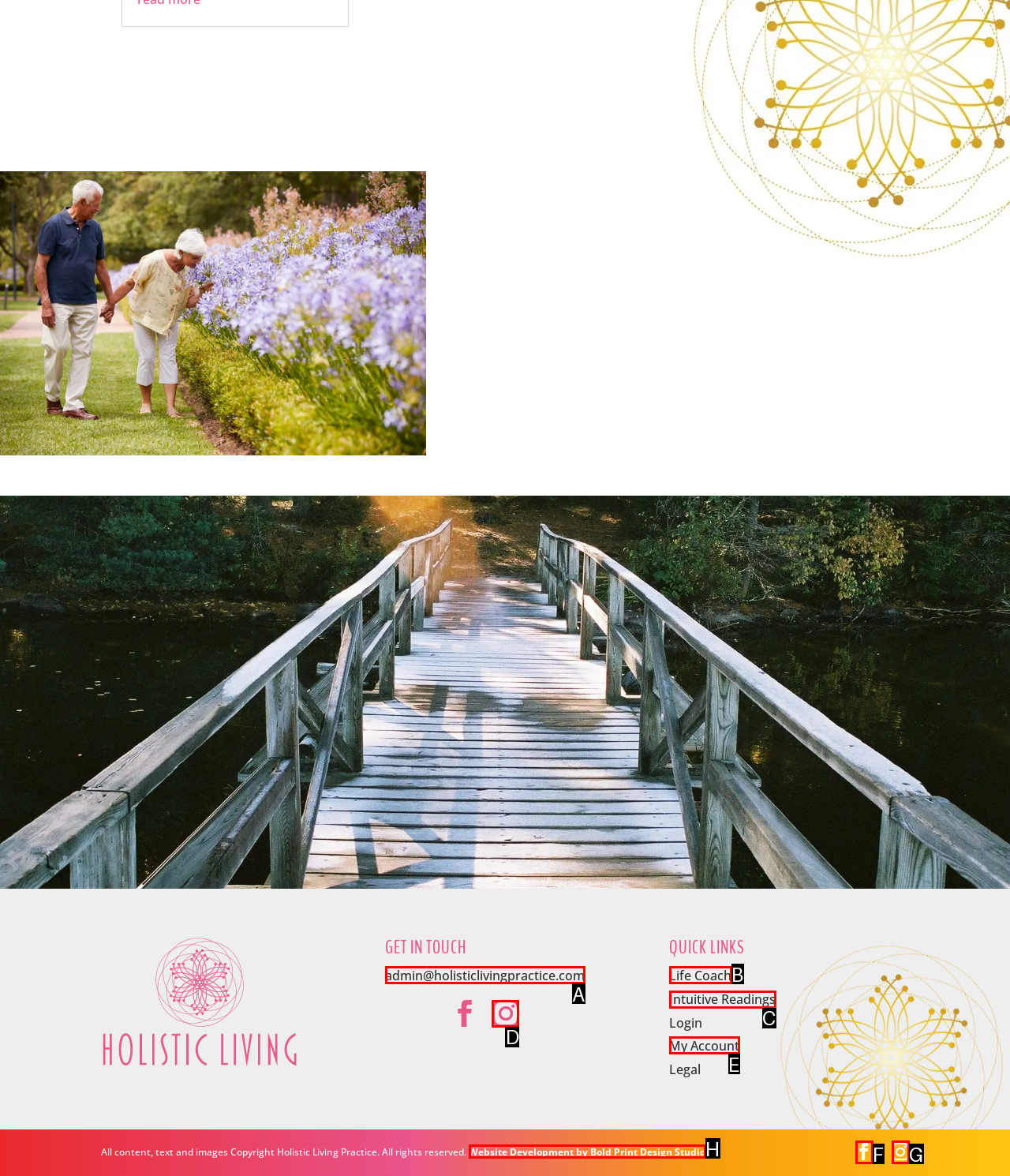Select the option that matches this description: Instagram
Answer by giving the letter of the chosen option.

D